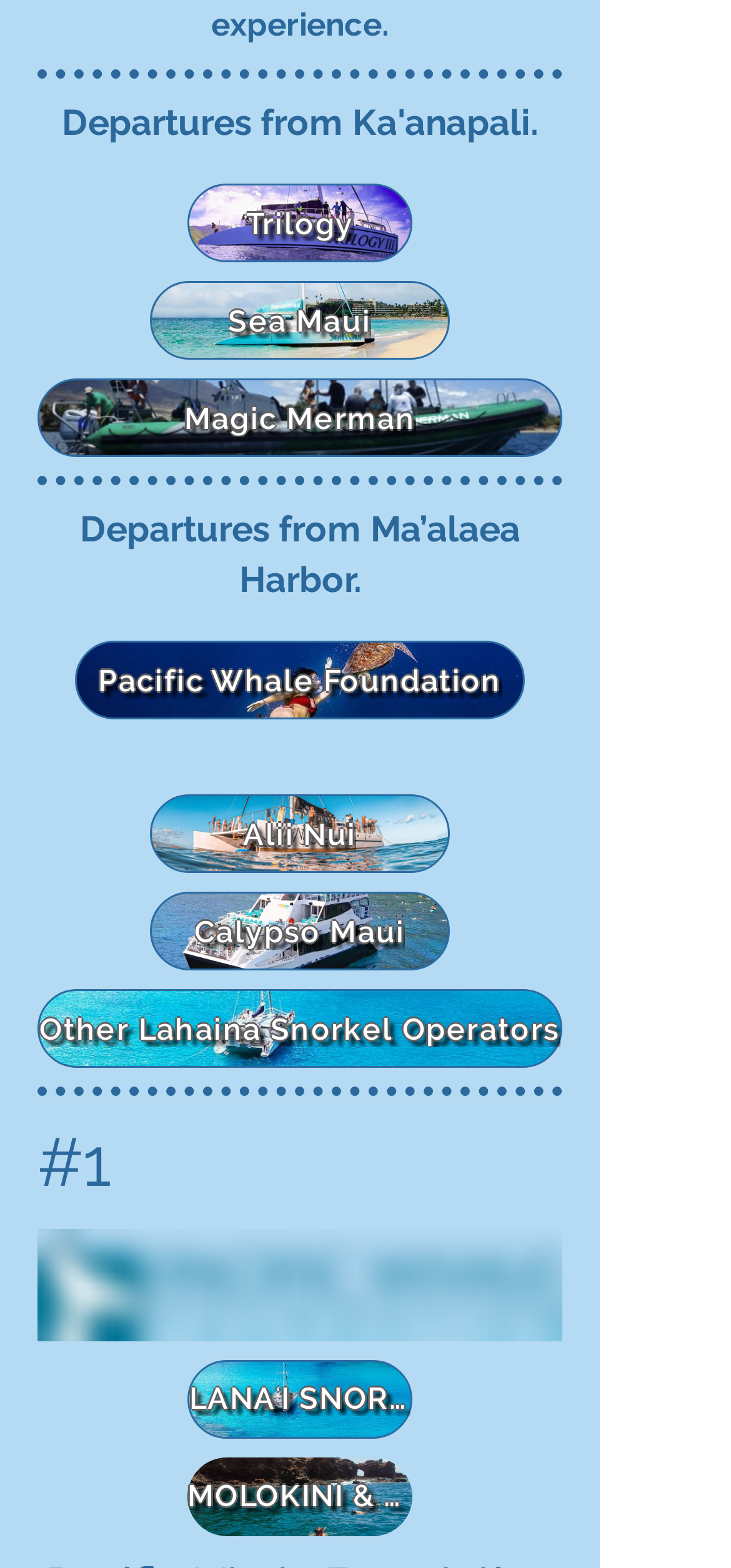Please locate the clickable area by providing the bounding box coordinates to follow this instruction: "Visit LANAʻI SNORKEL & DOLPHIN WATCH".

[0.256, 0.867, 0.564, 0.917]